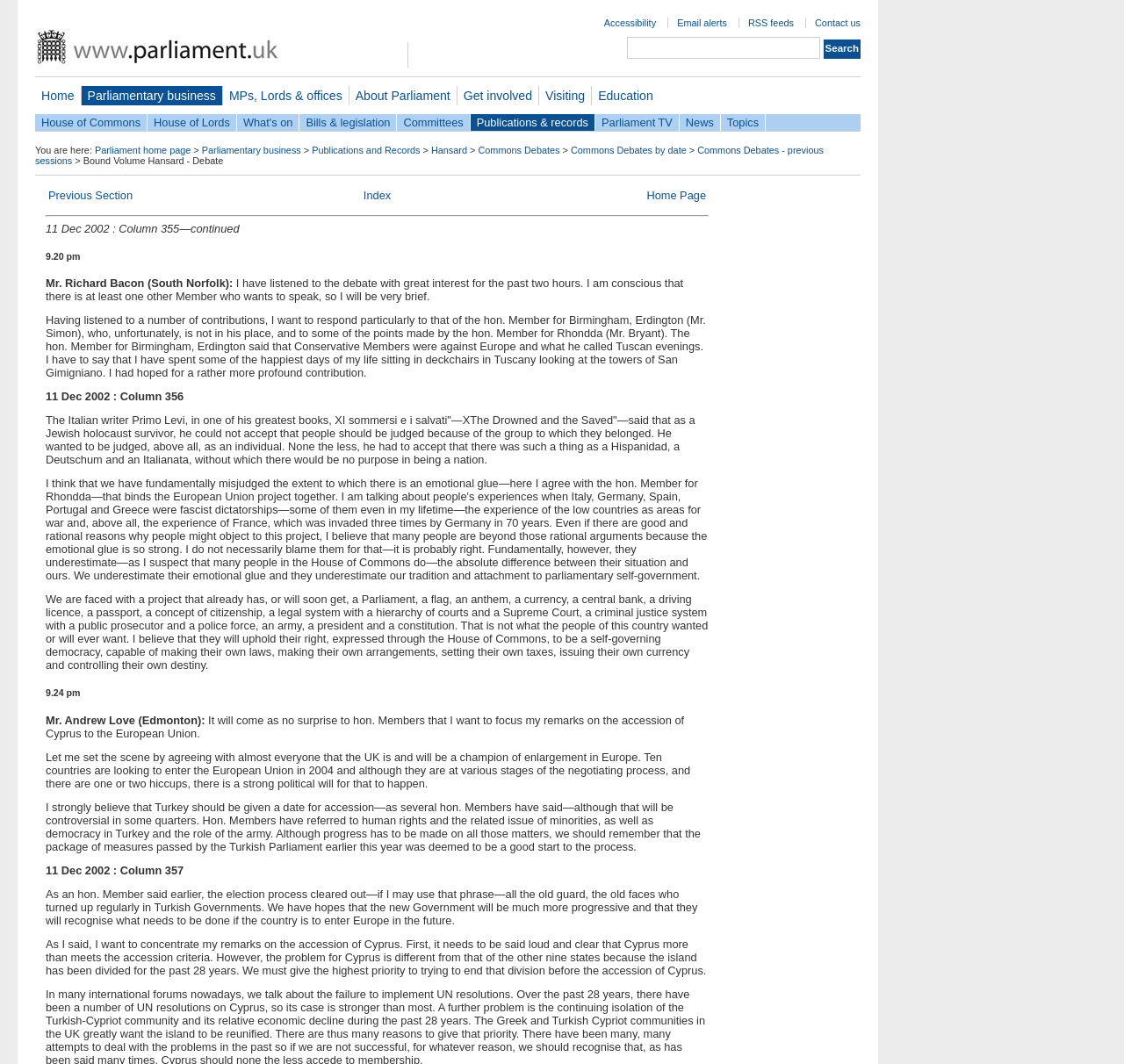Please find the bounding box coordinates of the element that needs to be clicked to perform the following instruction: "View Commons Debates by date". The bounding box coordinates should be four float numbers between 0 and 1, represented as [left, top, right, bottom].

[0.508, 0.136, 0.611, 0.146]